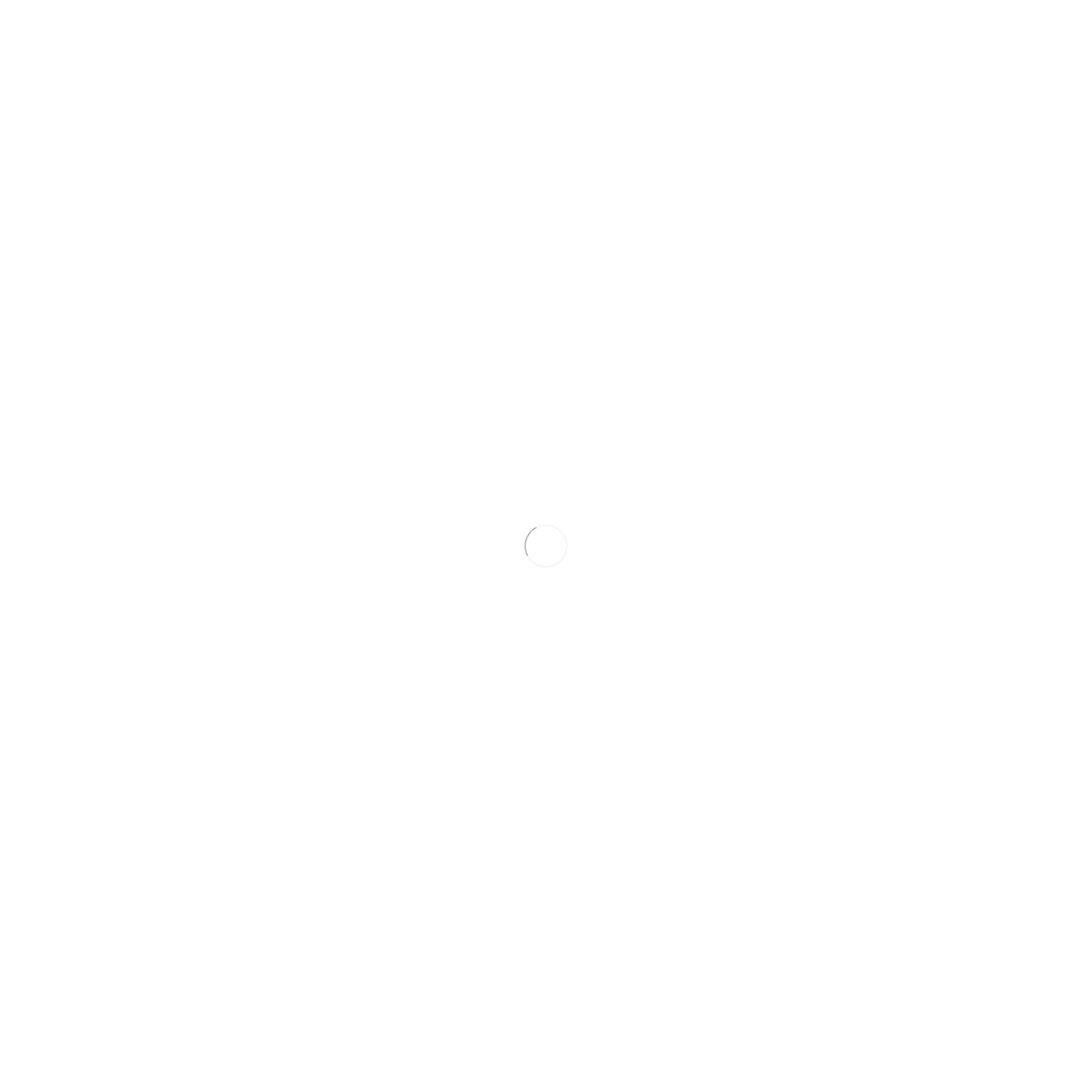Provide the bounding box coordinates of the section that needs to be clicked to accomplish the following instruction: "view expertise."

None